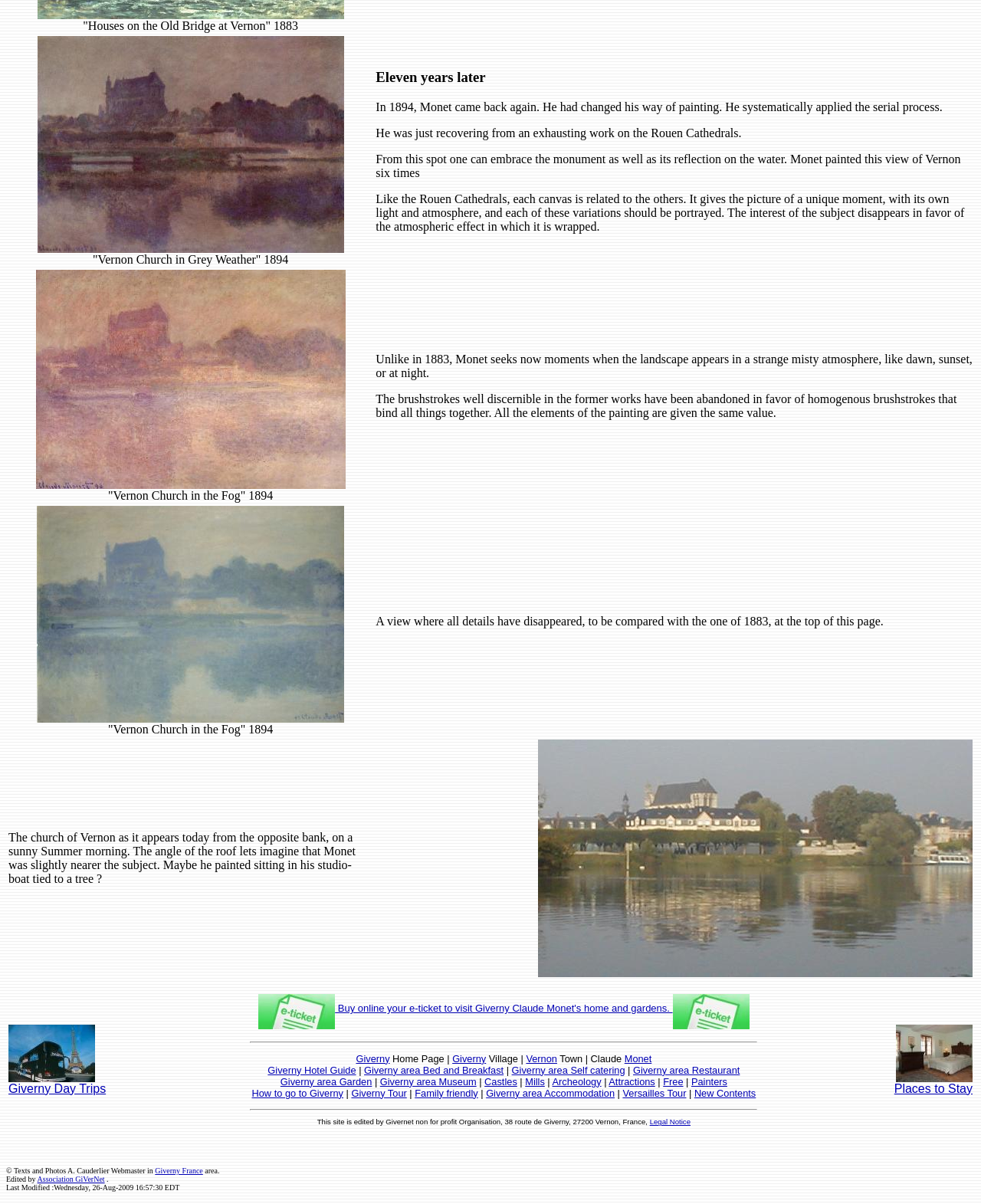Identify the bounding box coordinates of the area that should be clicked in order to complete the given instruction: "Visit Giverny France". The bounding box coordinates should be four float numbers between 0 and 1, i.e., [left, top, right, bottom].

[0.158, 0.969, 0.207, 0.976]